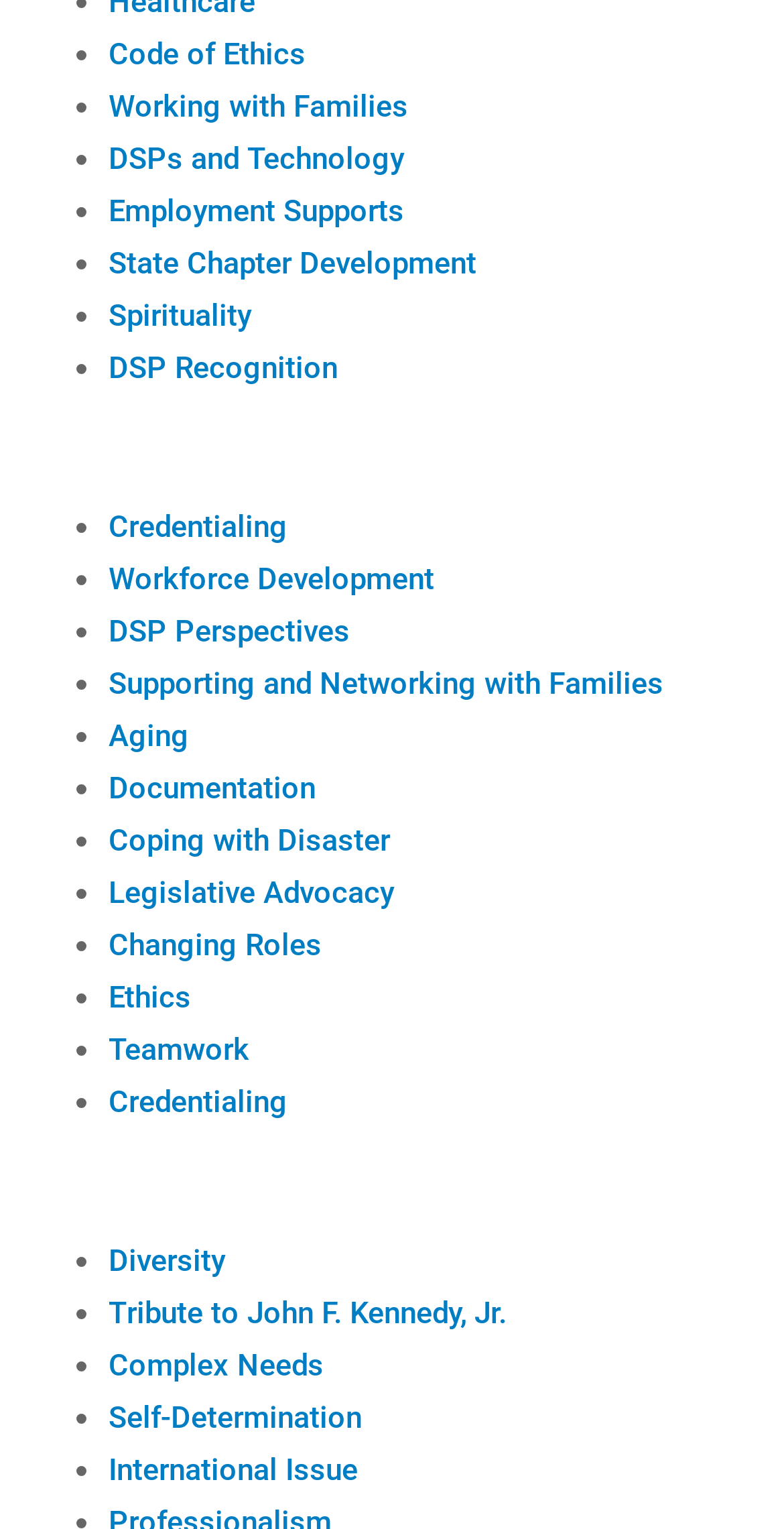Answer the following query concisely with a single word or phrase:
How many links are available on this webpage?

35